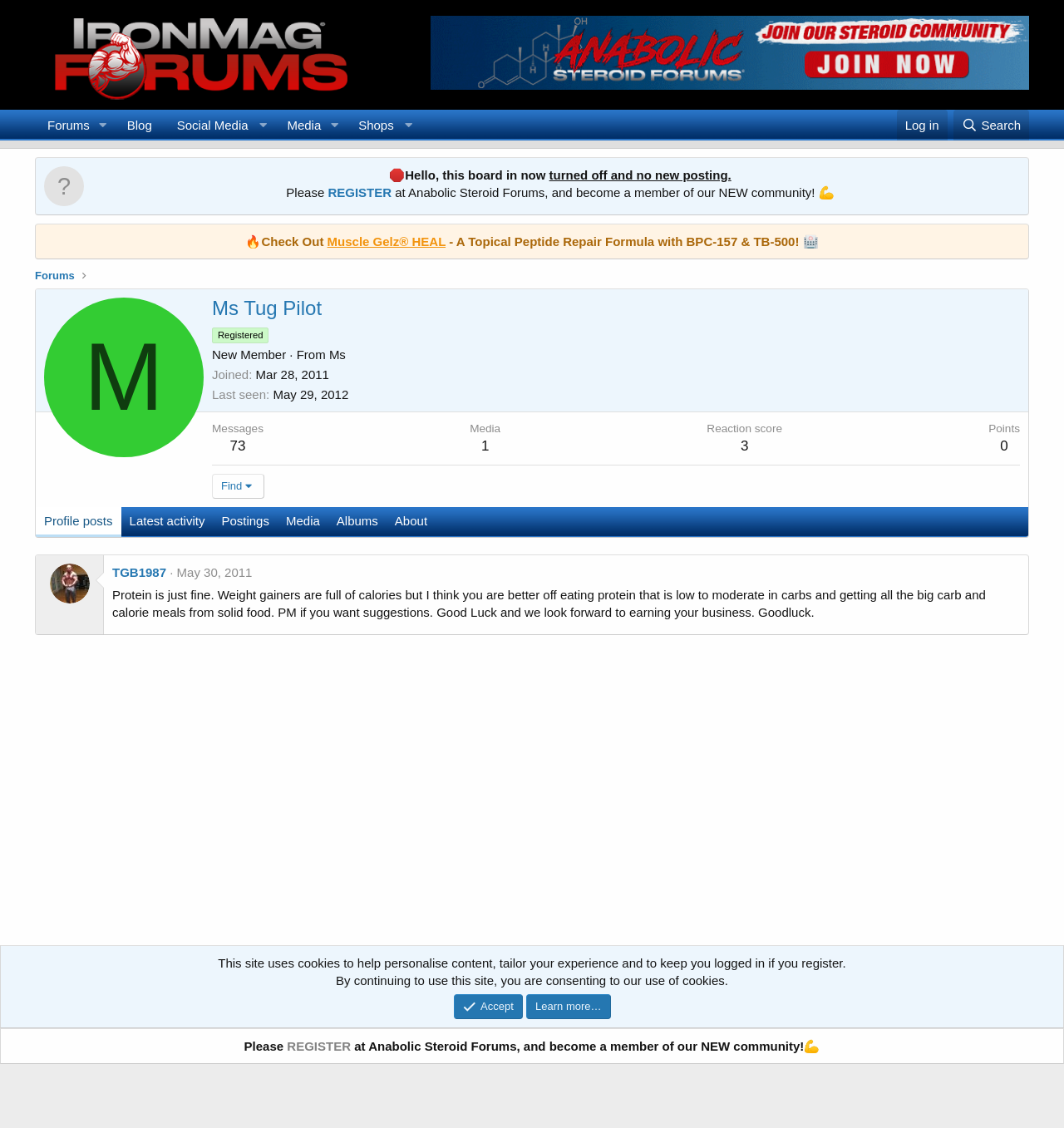Please identify the bounding box coordinates of where to click in order to follow the instruction: "Click on the 'Log in' link".

[0.843, 0.097, 0.89, 0.125]